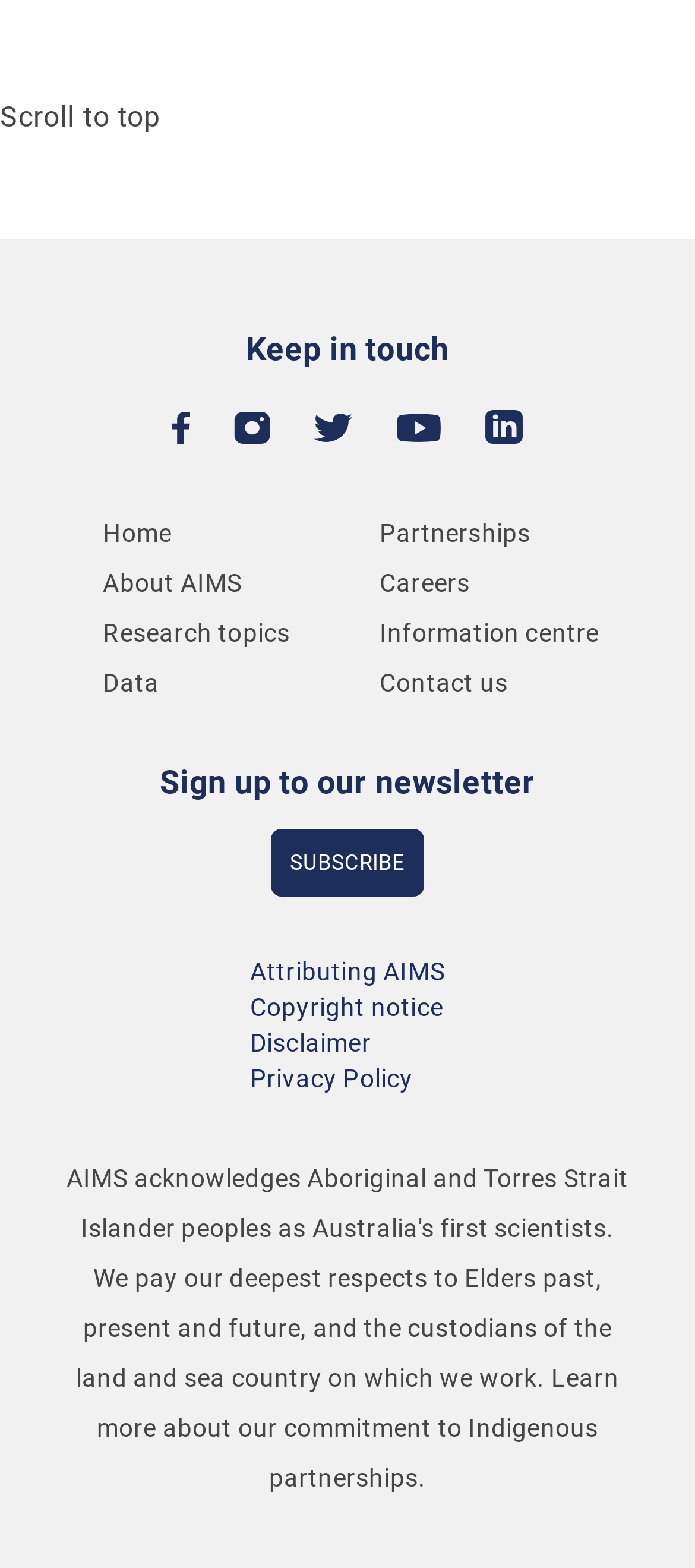Locate the bounding box coordinates for the element described below: "Partnerships". The coordinates must be four float values between 0 and 1, formatted as [left, top, right, bottom].

[0.546, 0.331, 0.764, 0.349]